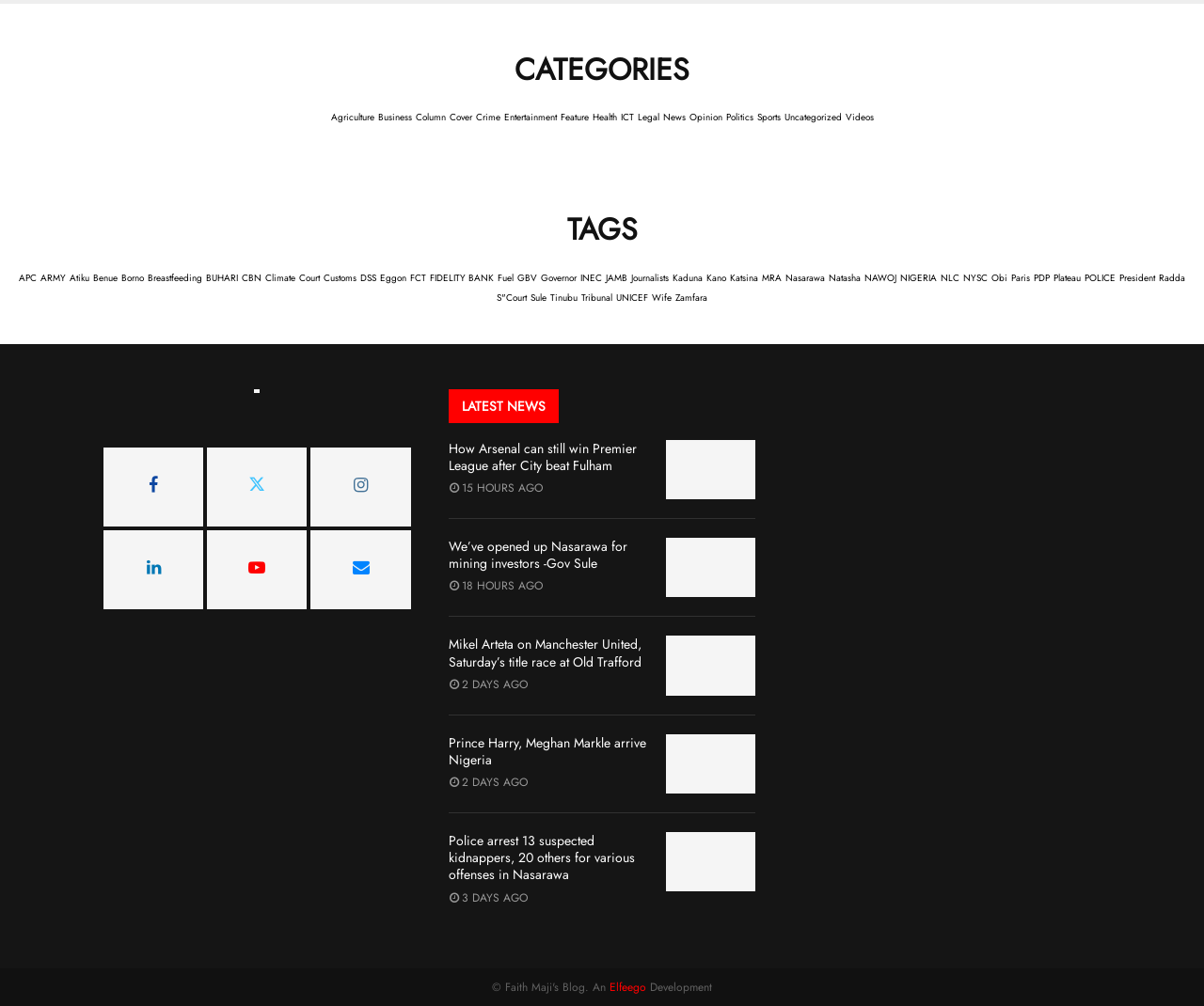Locate the bounding box of the UI element described in the following text: "Governor".

[0.449, 0.274, 0.479, 0.289]